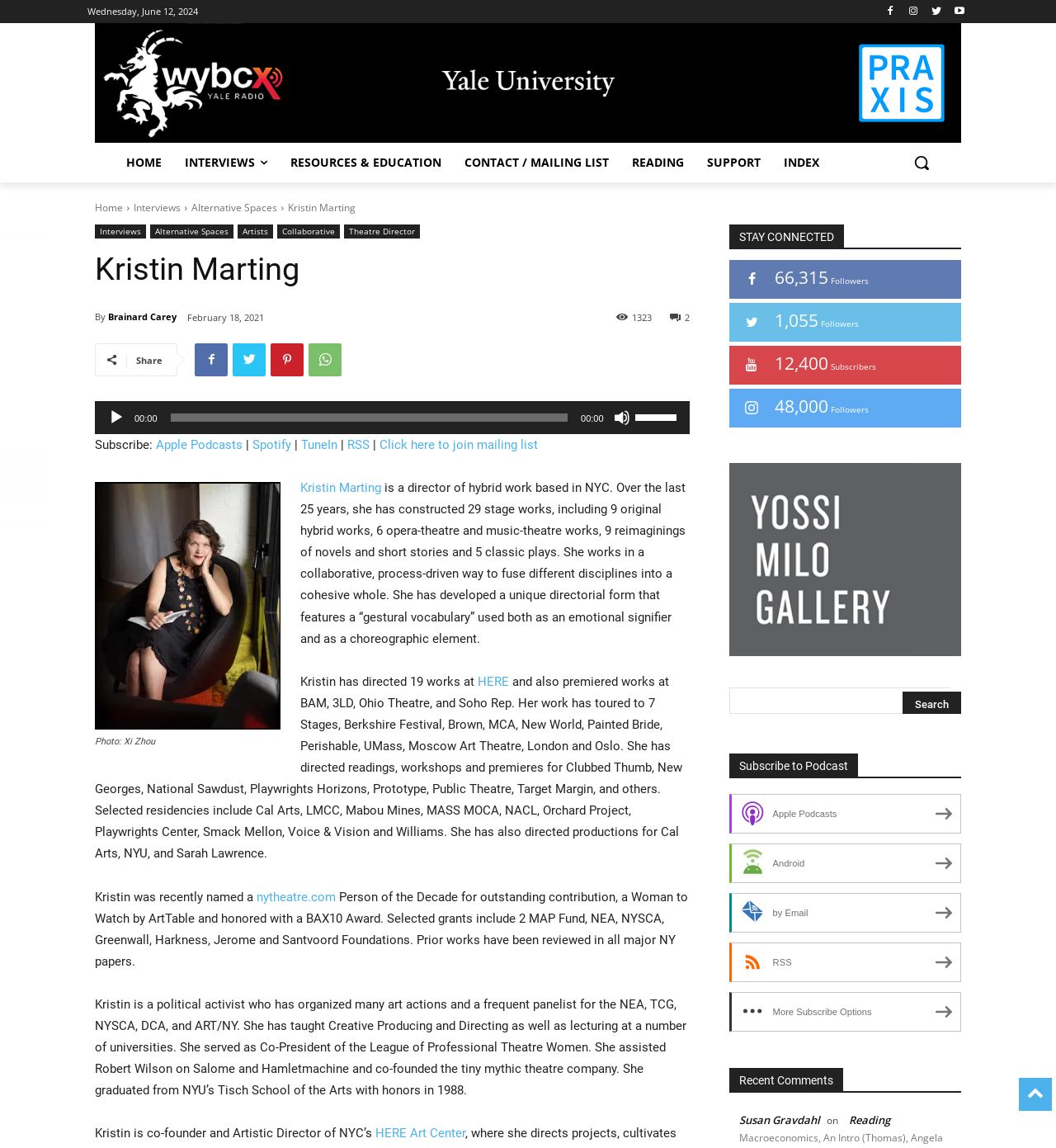Provide the bounding box coordinates for the UI element described in this sentence: "Interviews". The coordinates should be four float values between 0 and 1, i.e., [left, top, right, bottom].

[0.127, 0.175, 0.171, 0.187]